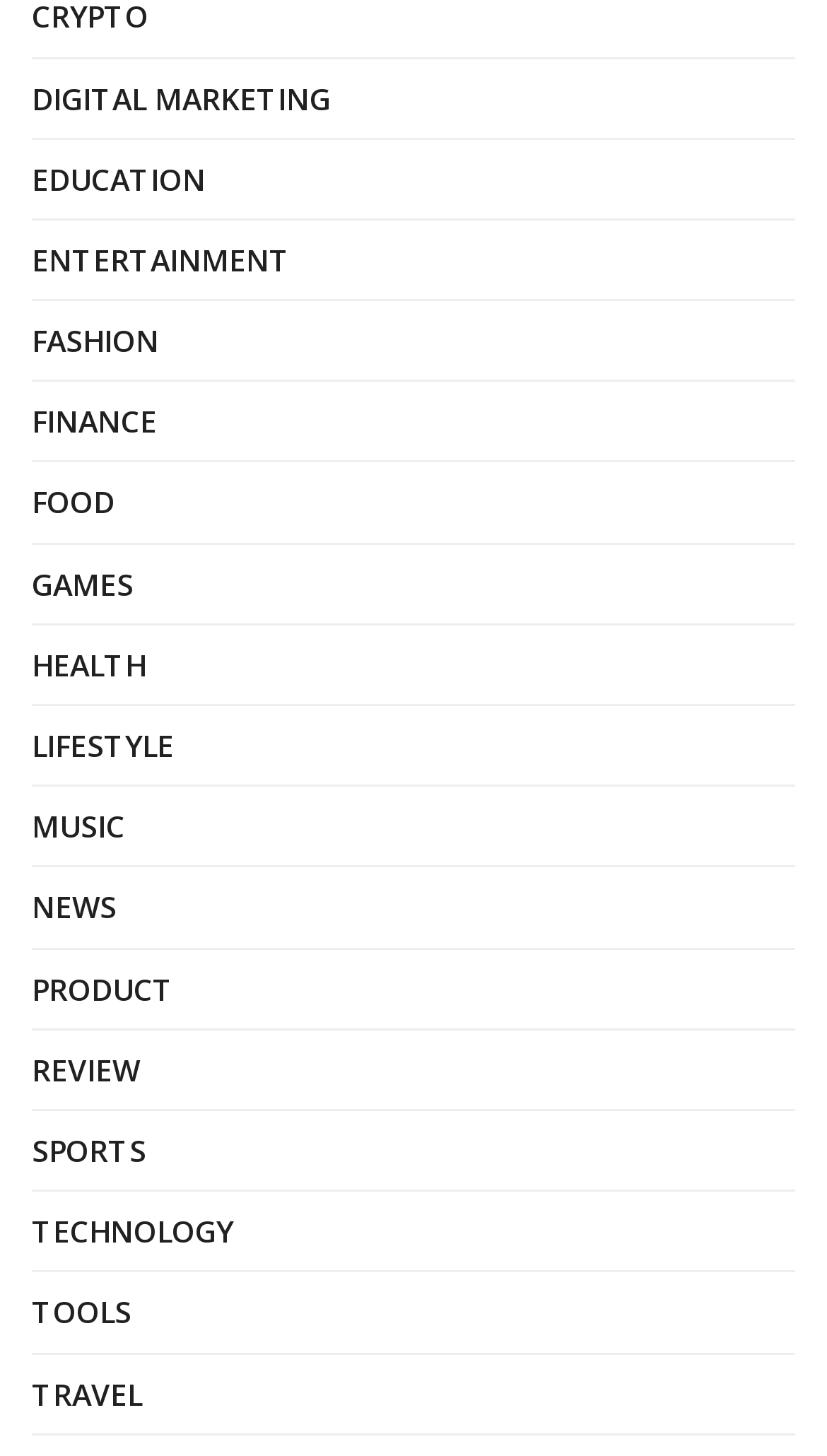What is the category located at the bottom of the webpage?
Please provide a detailed and comprehensive answer to the question.

By analyzing the y2 coordinates of the link elements, I found that the link element with the OCR text 'TRAVEL' has the largest y2 value, which indicates it is located at the bottom of the webpage.